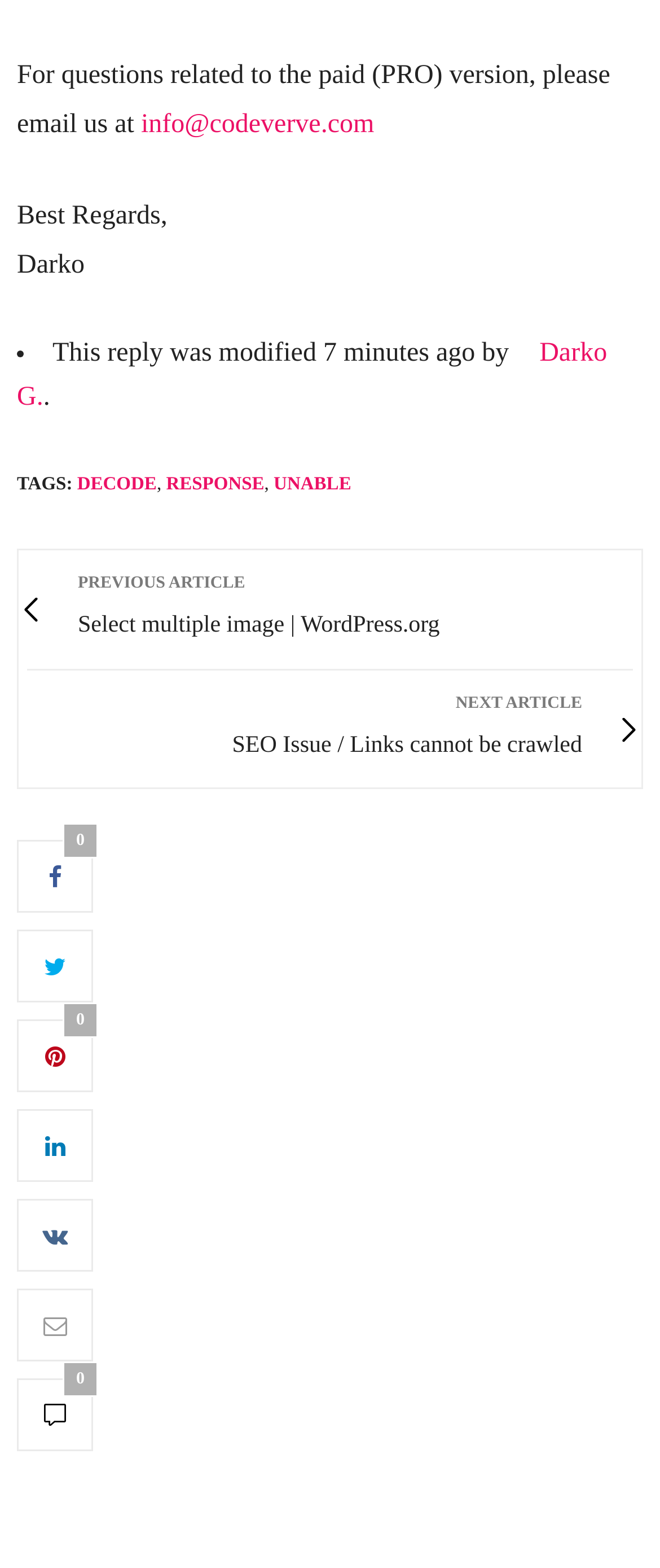Please find the bounding box coordinates of the element's region to be clicked to carry out this instruction: "click the second icon".

[0.026, 0.593, 0.141, 0.64]